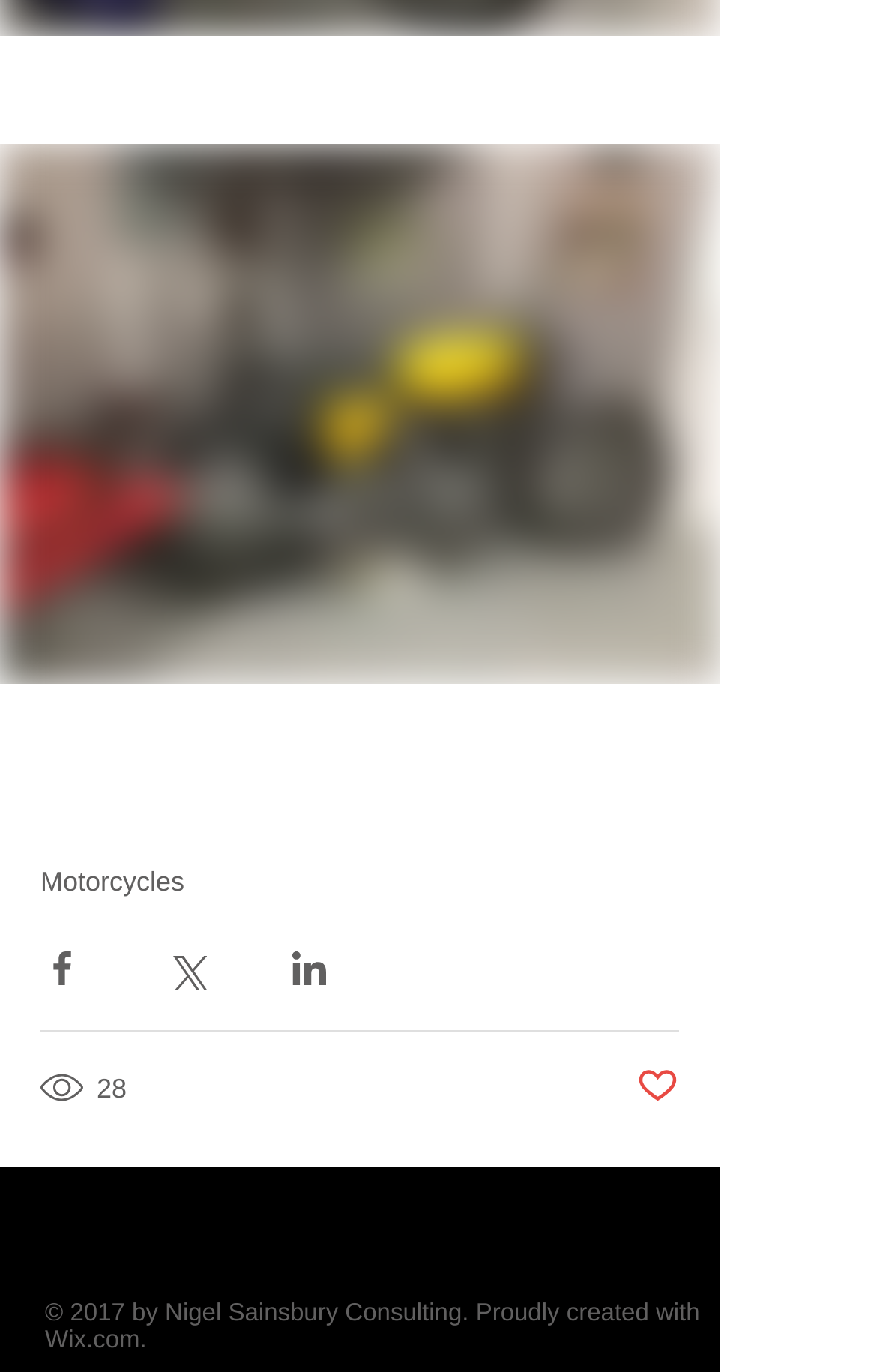What is the name of the consulting company mentioned on the page?
Using the visual information, answer the question in a single word or phrase.

Nigel Sainsbury Consulting